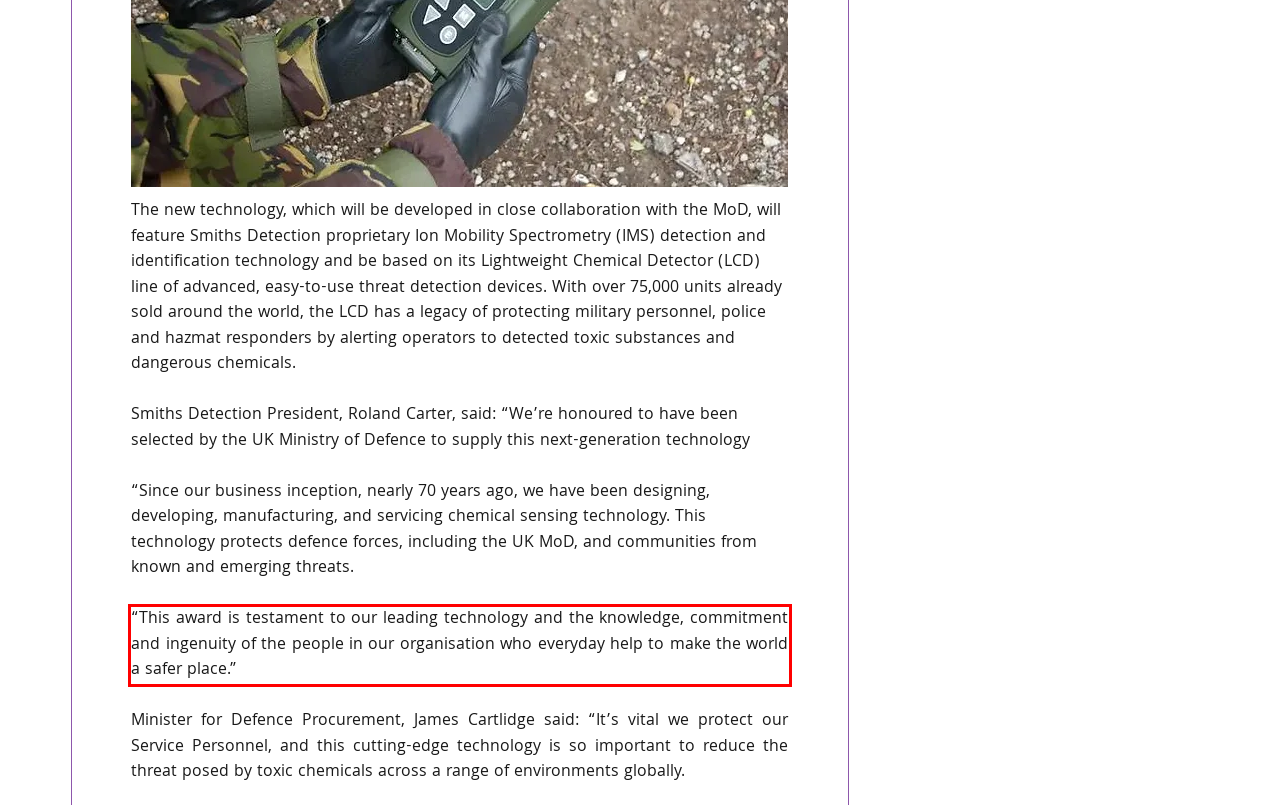Please recognize and transcribe the text located inside the red bounding box in the webpage image.

“This award is testament to our leading technology and the knowledge, commitment and ingenuity of the people in our organisation who everyday help to make the world a safer place.”